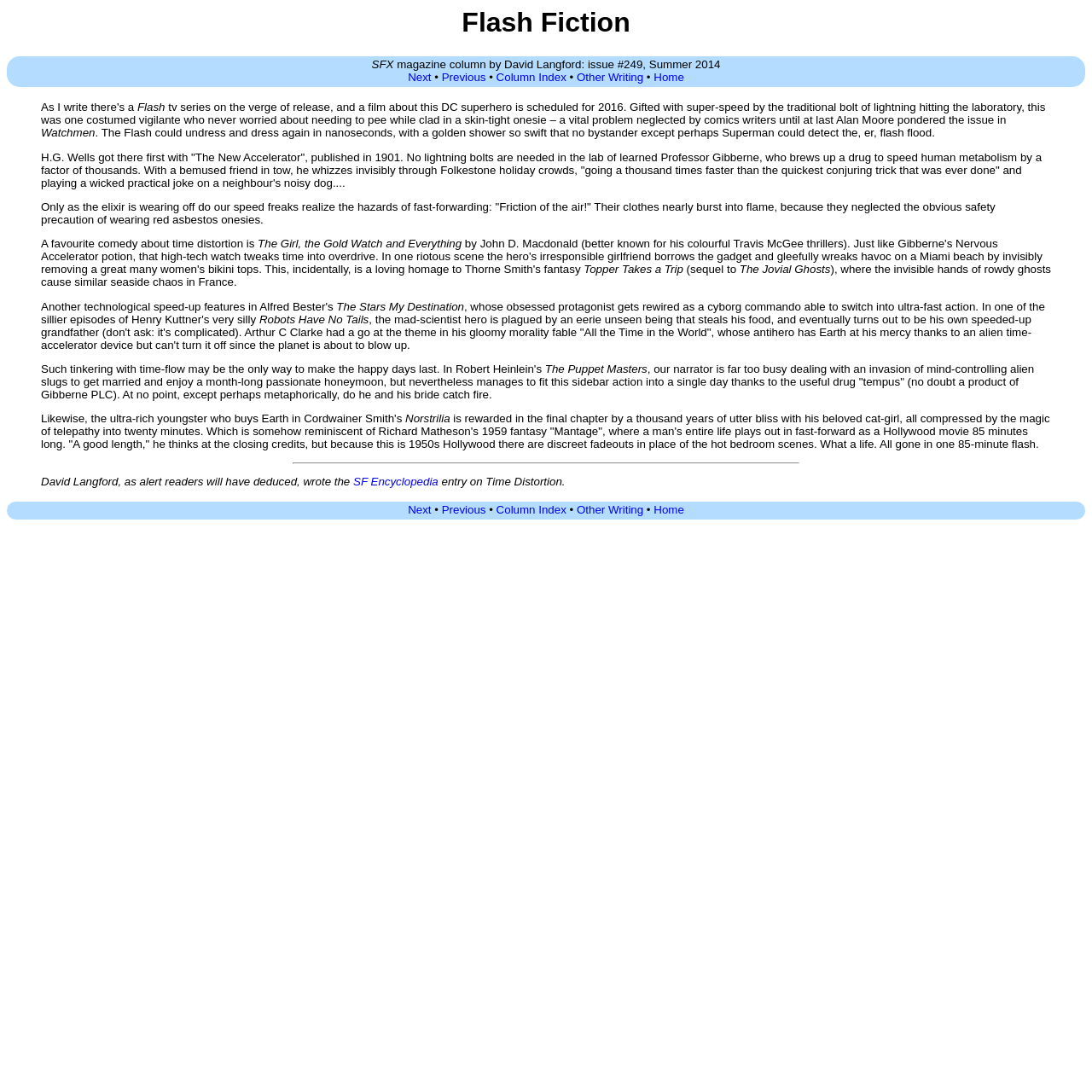Provide the bounding box coordinates of the section that needs to be clicked to accomplish the following instruction: "View the recent post JUDI ONLINE TERBAIK! Pelajaran Dari Oscar."

None